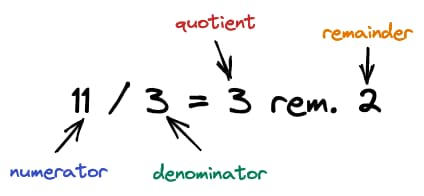Answer the question using only one word or a concise phrase: What is the remainder in the division of 11 by 3?

2